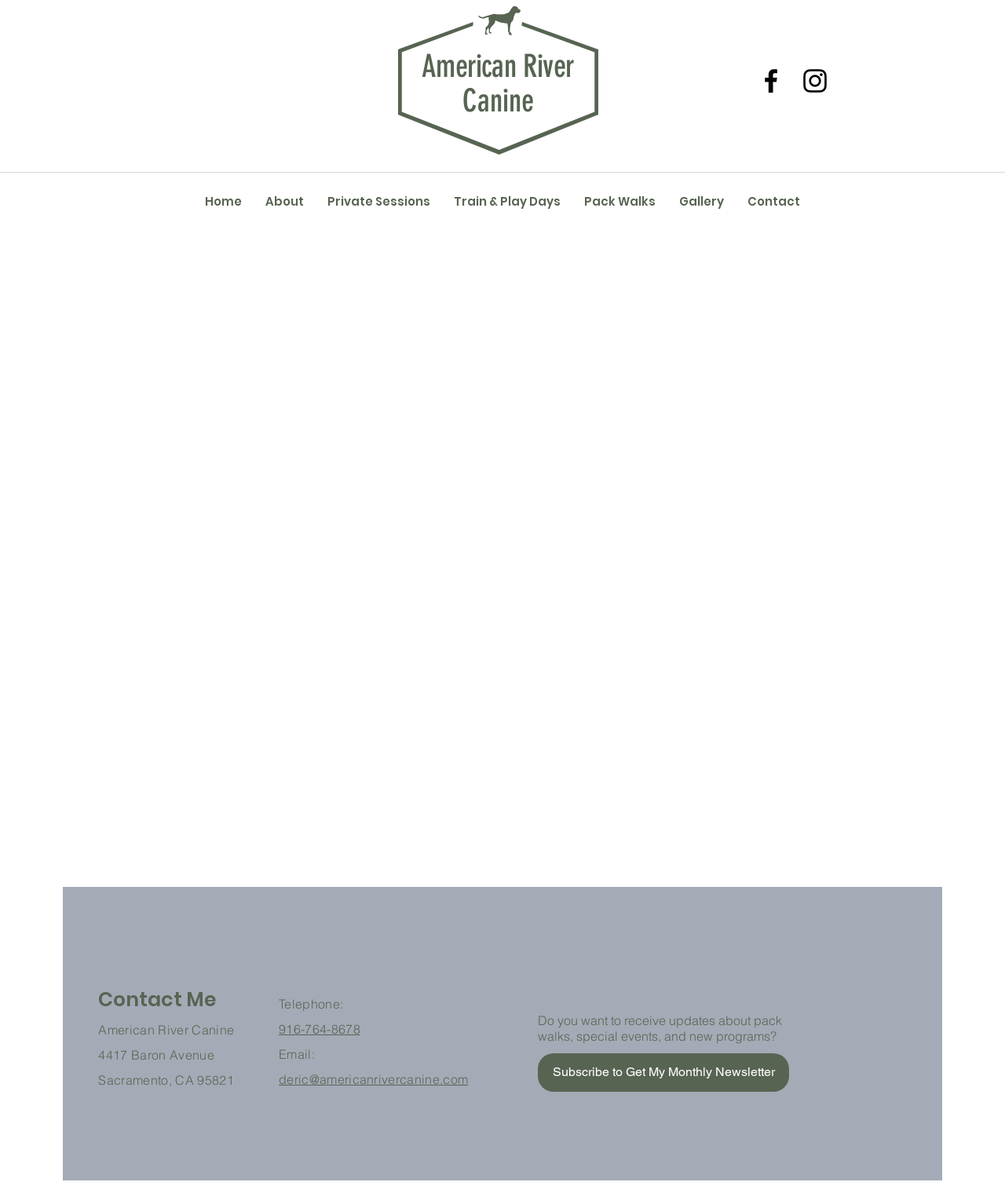What is the purpose of the 'Subscribe to Get My Monthly Newsletter' link?
Examine the screenshot and reply with a single word or phrase.

To receive updates